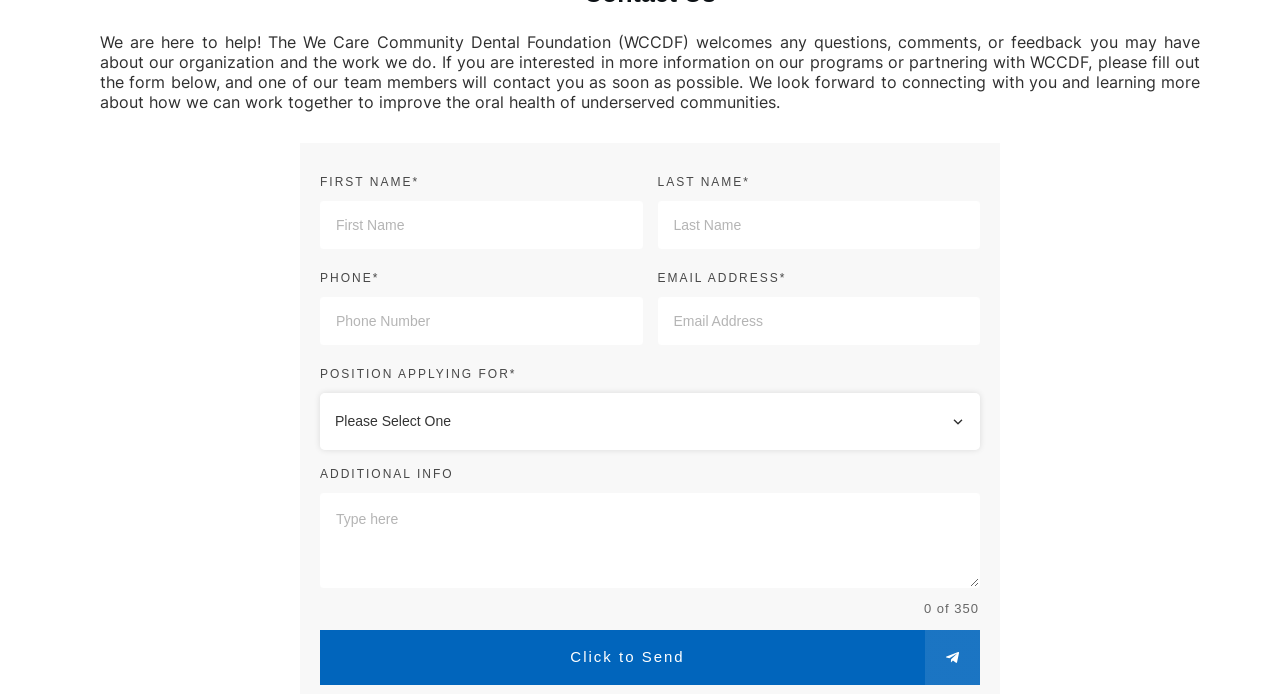Predict the bounding box coordinates of the area that should be clicked to accomplish the following instruction: "Type email address". The bounding box coordinates should consist of four float numbers between 0 and 1, i.e., [left, top, right, bottom].

[0.514, 0.428, 0.766, 0.498]